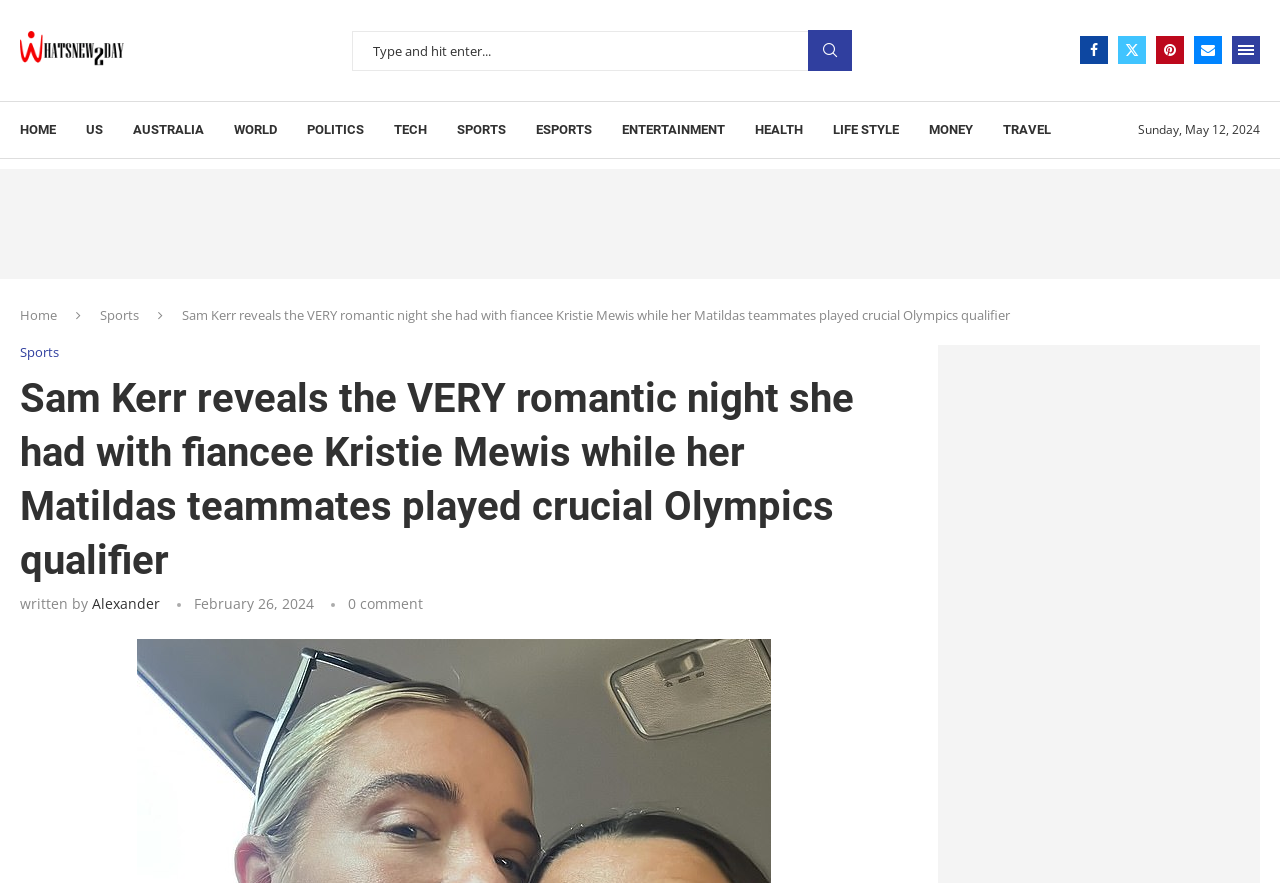Identify the bounding box coordinates for the UI element mentioned here: "aria-label="Open Menu"". Provide the coordinates as four float values between 0 and 1, i.e., [left, top, right, bottom].

[0.962, 0.041, 0.984, 0.073]